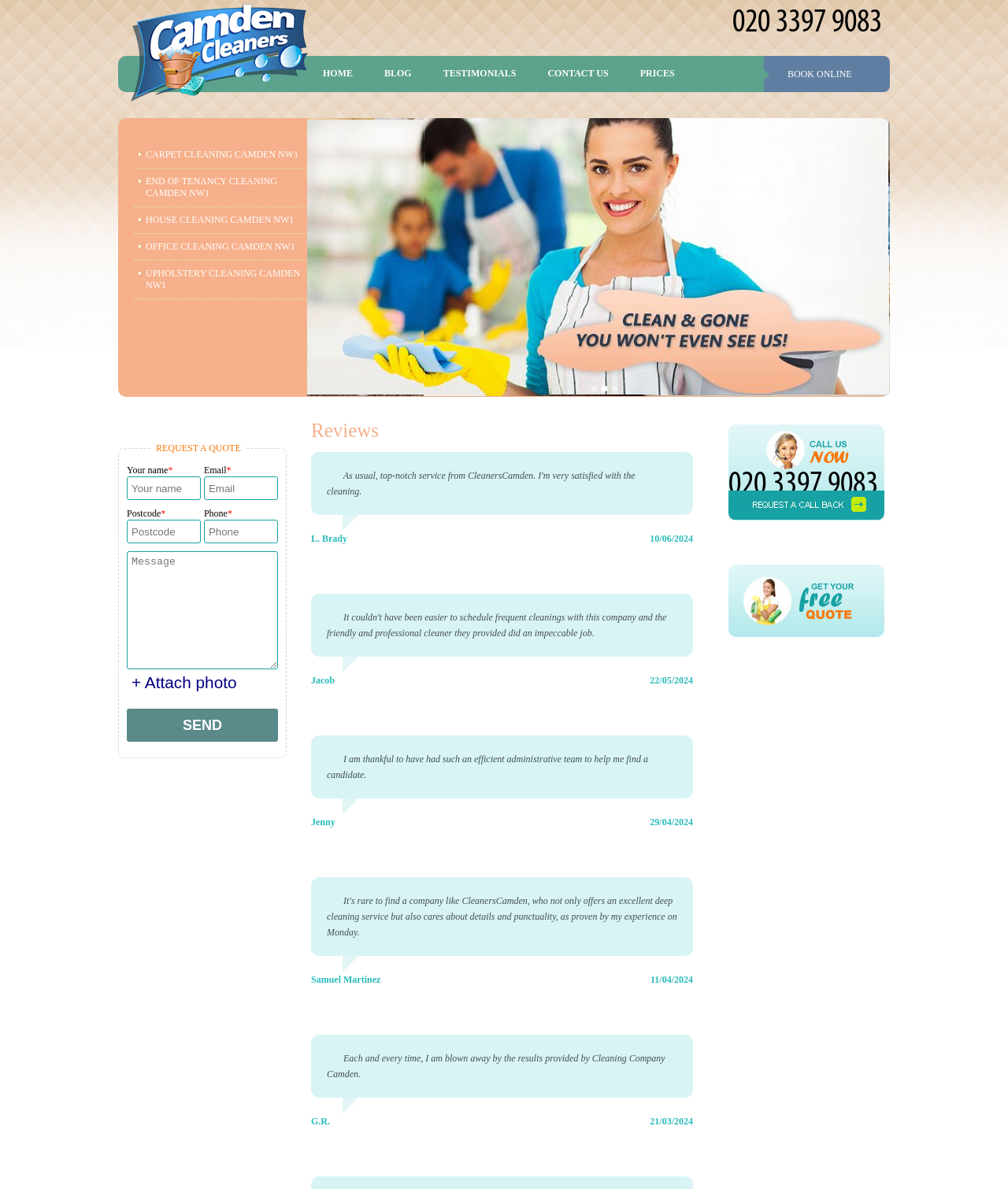What services does the company offer?
Using the image as a reference, answer the question in detail.

The services offered by the company are obtained from the links 'CARPET CLEANING CAMDEN NW1', 'END OF TENANCY CLEANING CAMDEN NW1', 'HOUSE CLEANING CAMDEN NW1', 'OFFICE CLEANING CAMDEN NW1', and 'UPHOLSTERY CLEANING CAMDEN NW1' with bounding box coordinates [0.133, 0.121, 0.305, 0.14], [0.133, 0.143, 0.305, 0.172], [0.133, 0.175, 0.305, 0.195], [0.133, 0.198, 0.305, 0.217], and [0.133, 0.221, 0.305, 0.25] respectively.